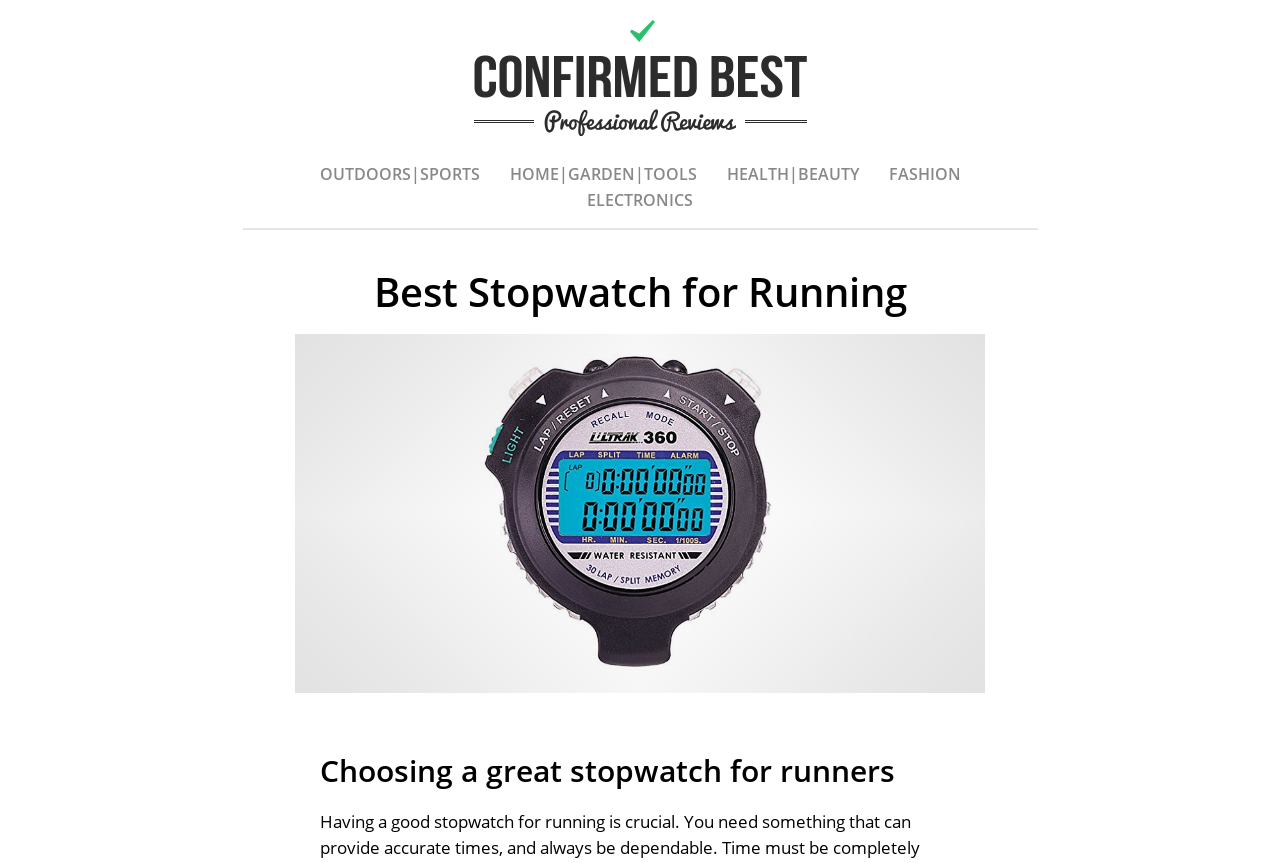Respond to the following question using a concise word or phrase: 
How many categories are listed above the heading 'Best Stopwatch for Running'?

5